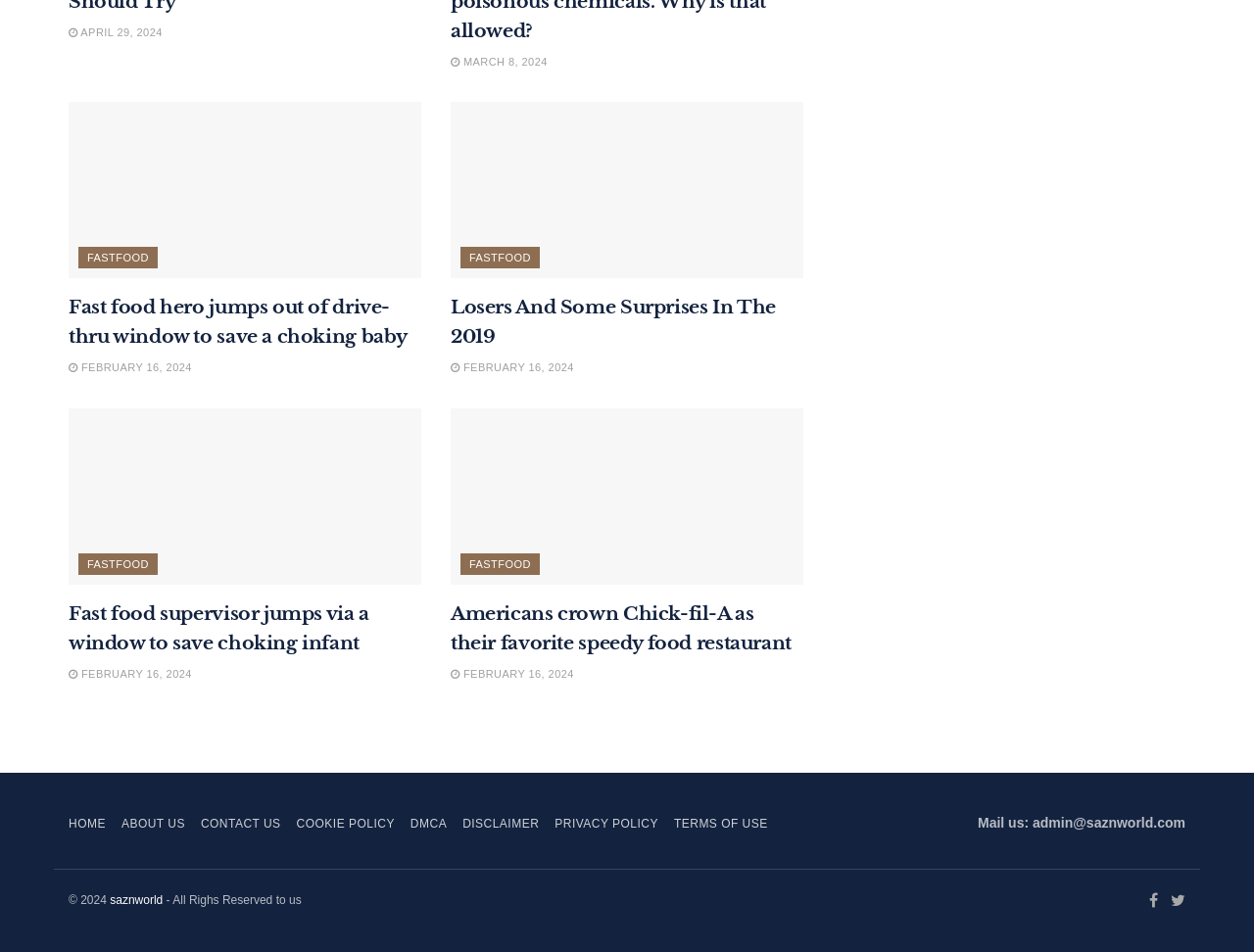Can you look at the image and give a comprehensive answer to the question:
What is the name of the website?

I found the name of the website by looking at the link element with the text 'saznworld' at the bottom of the webpage.